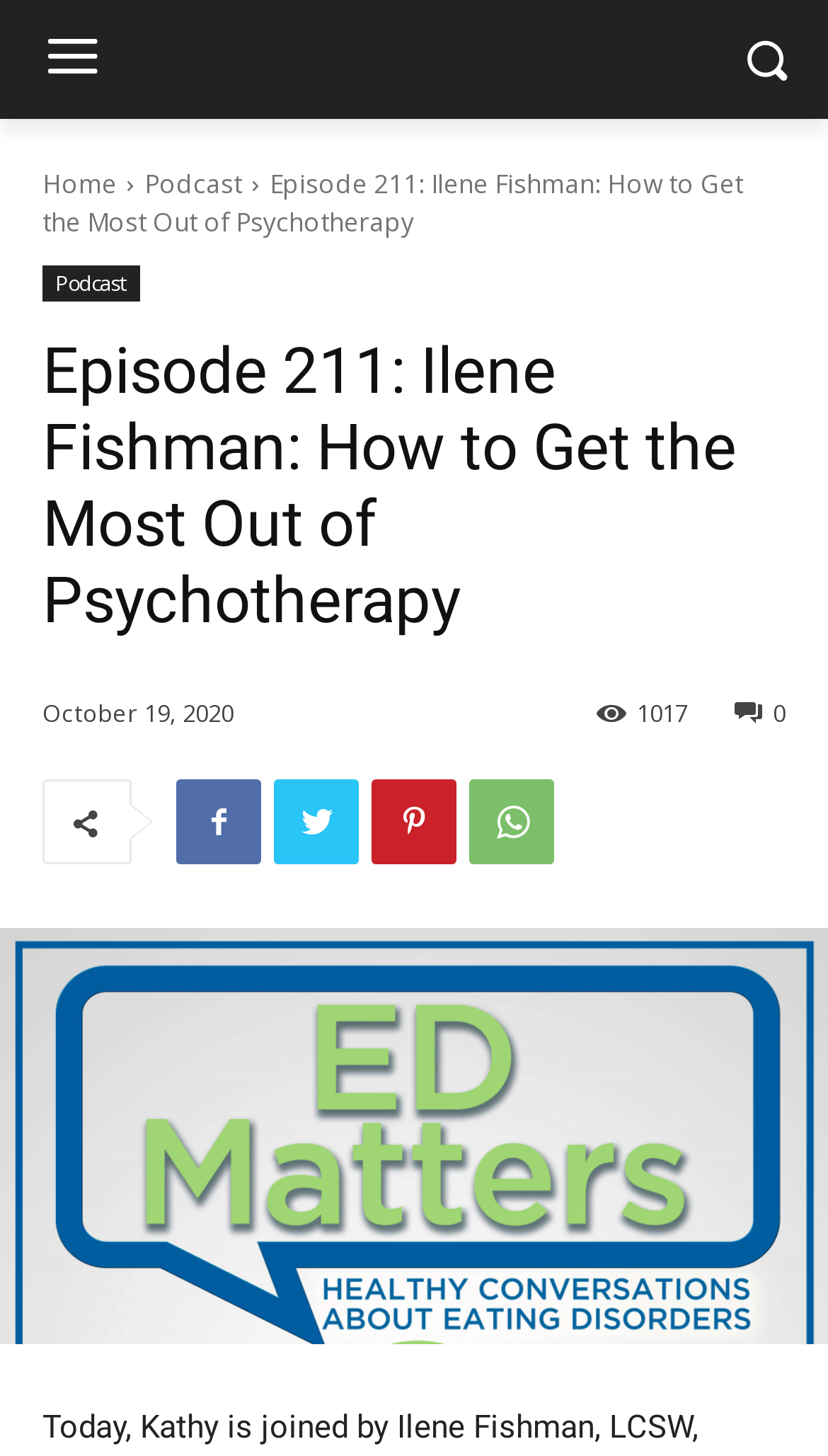Determine the bounding box coordinates for the element that should be clicked to follow this instruction: "Go to the home page". The coordinates should be given as four float numbers between 0 and 1, in the format [left, top, right, bottom].

[0.051, 0.114, 0.141, 0.139]